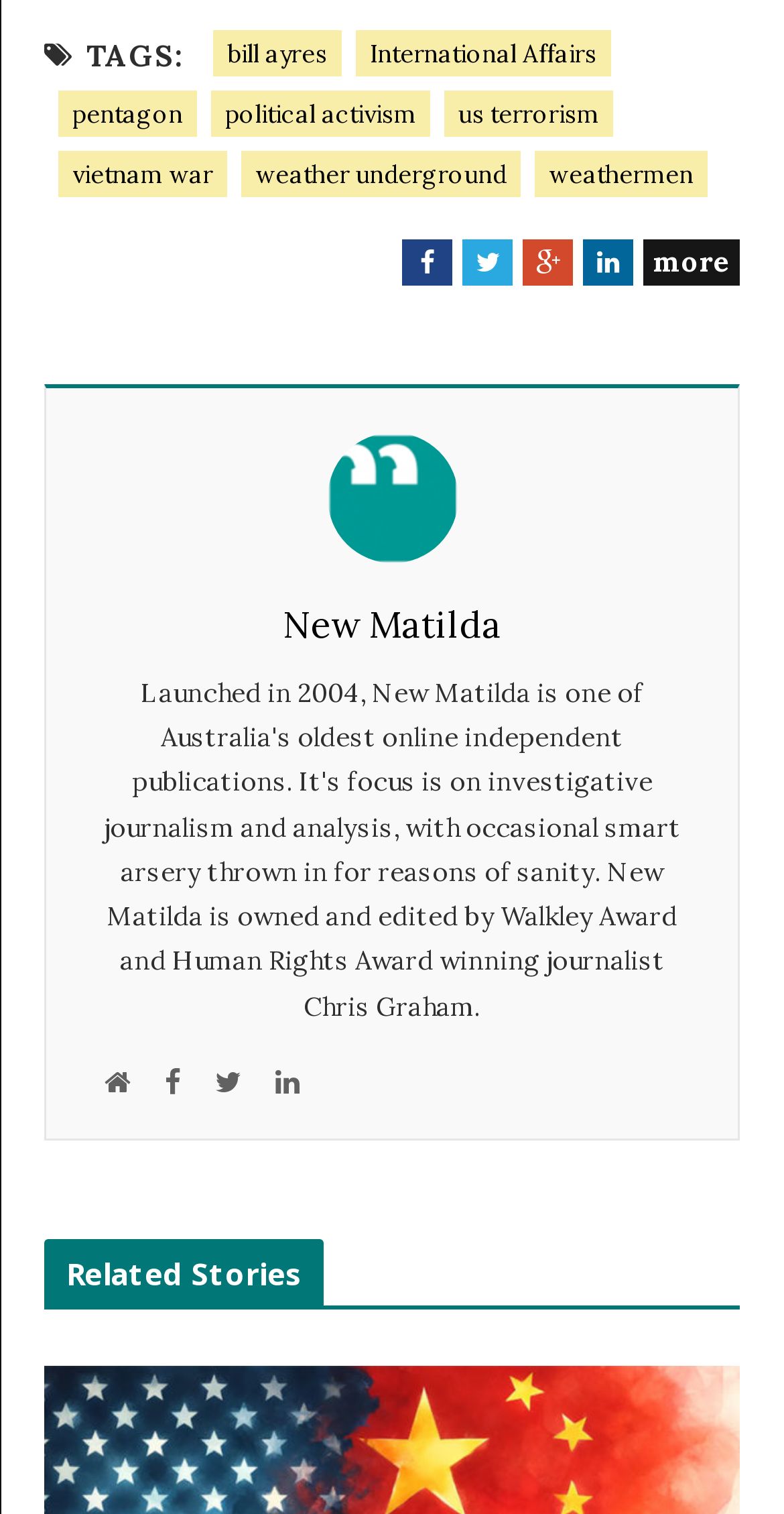How many social media links are there?
Provide a fully detailed and comprehensive answer to the question.

There are four social media links located at the top of the webpage, which are Facebook, Twitter, Google+, and LinkedIn, each represented by an icon and a link element with bounding boxes [0.513, 0.158, 0.577, 0.189], [0.59, 0.158, 0.654, 0.189], [0.667, 0.158, 0.731, 0.189], and [0.744, 0.158, 0.808, 0.189] respectively.